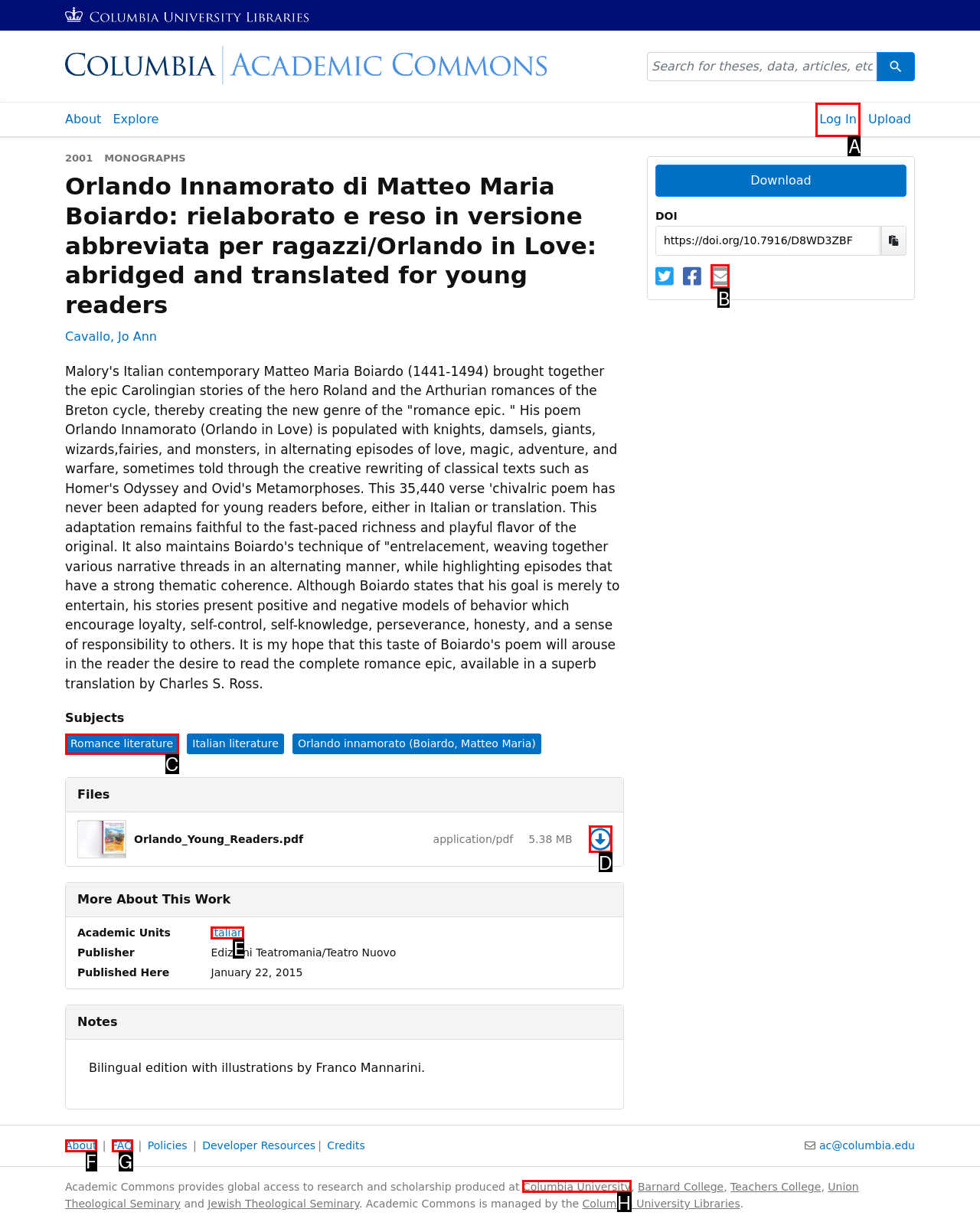From the options provided, determine which HTML element best fits the description: FAQ. Answer with the correct letter.

G